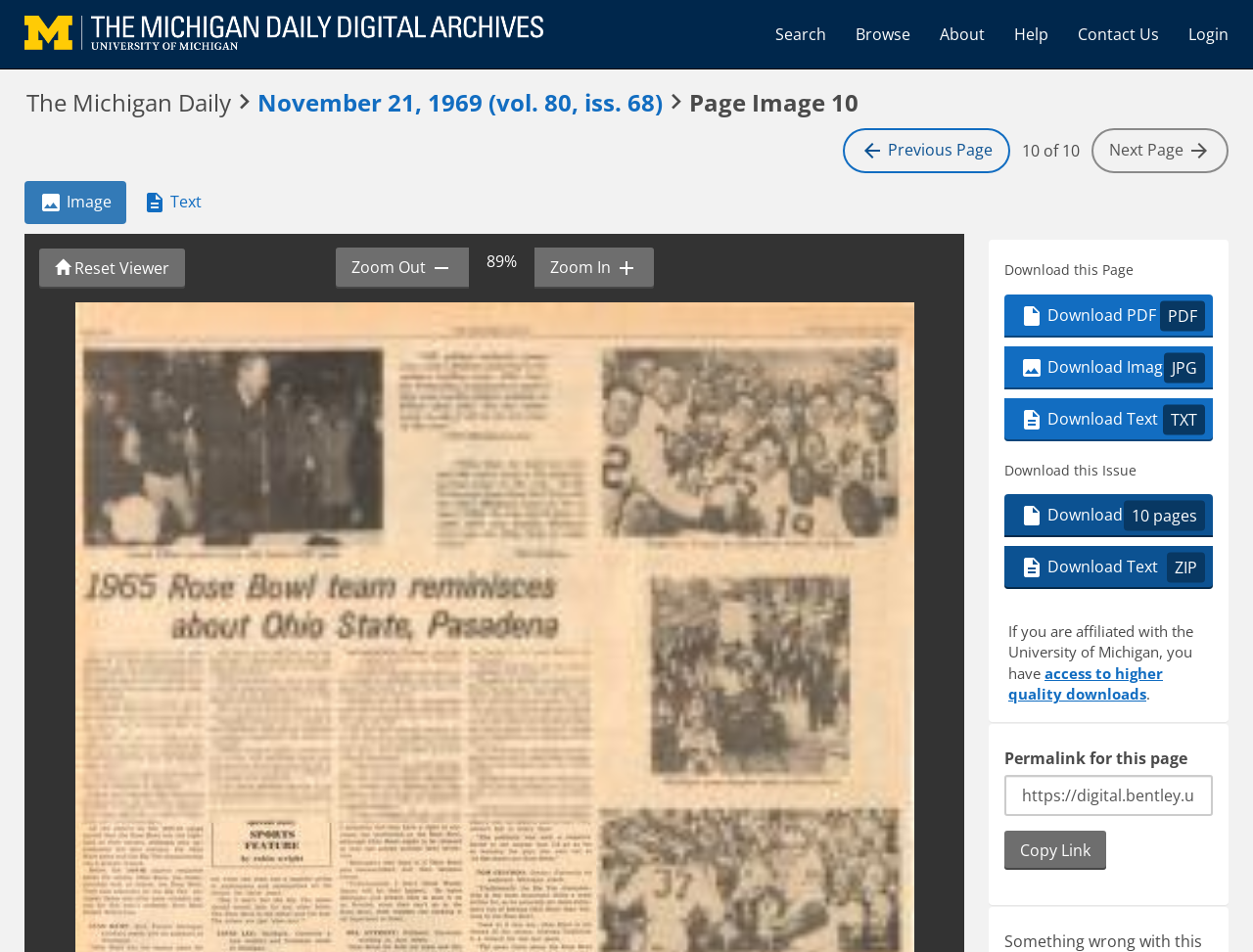Provide the bounding box coordinates of the area you need to click to execute the following instruction: "Login to the website".

None